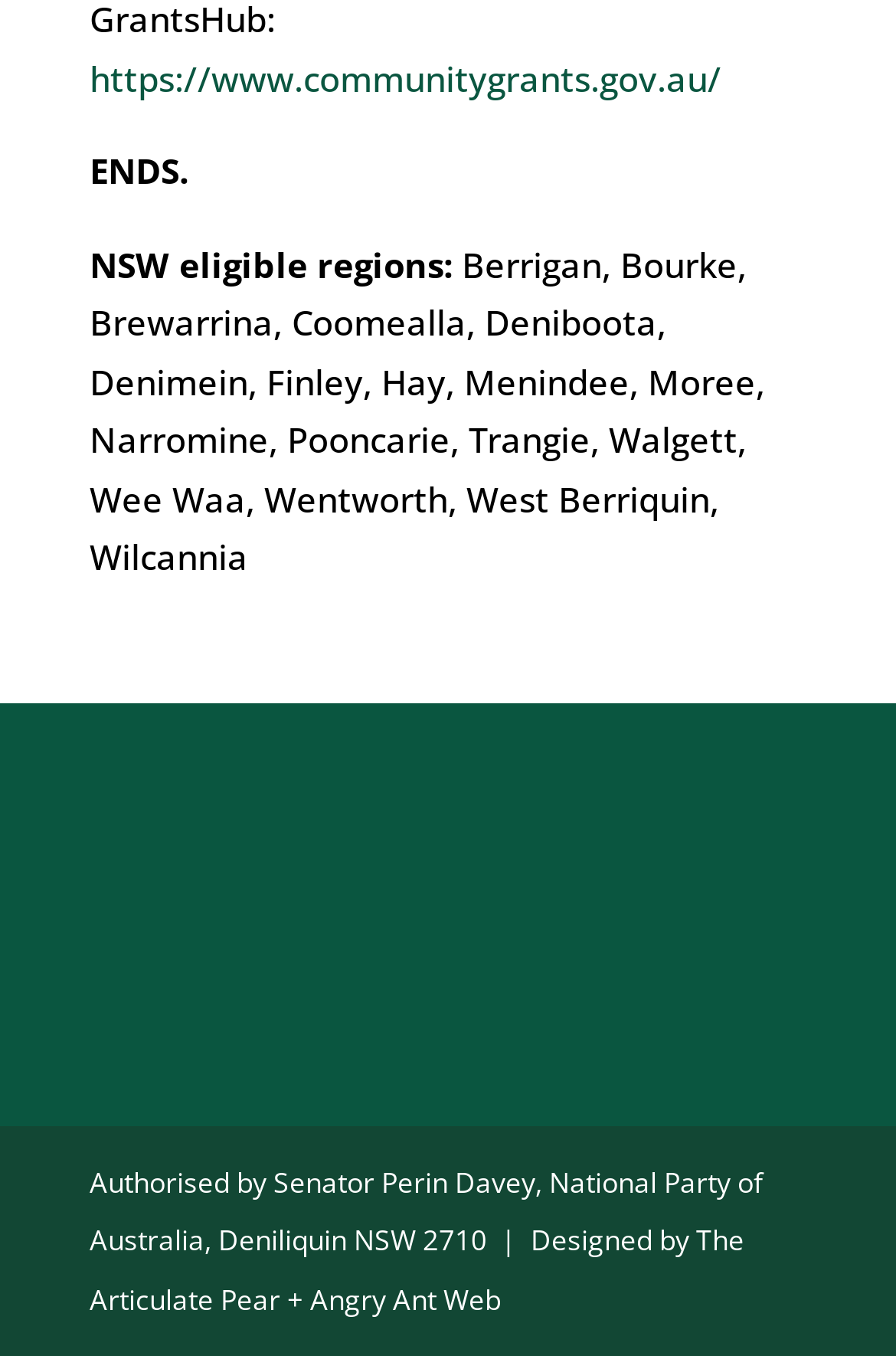Use the information in the screenshot to answer the question comprehensively: What are the eligible regions in NSW?

The answer can be found in the StaticText element with the text 'NSW eligible regions:' and the subsequent text listing the eligible regions. This text is located in the middle of the webpage and provides information about the eligible regions in NSW.